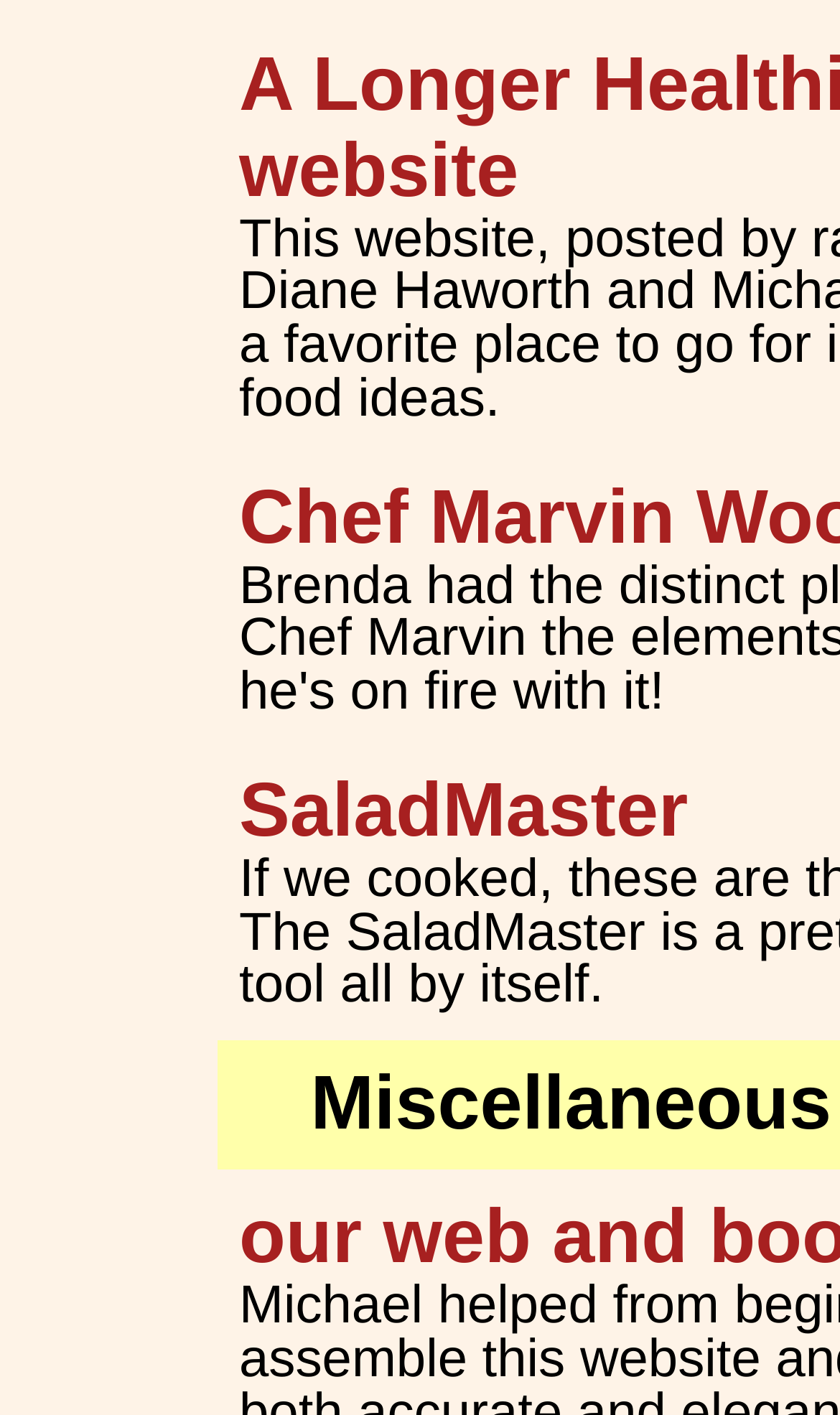Based on the element description, predict the bounding box coordinates (top-left x, top-left y, bottom-right x, bottom-right y) for the UI element in the screenshot: SaladMaster

[0.285, 0.543, 0.819, 0.603]